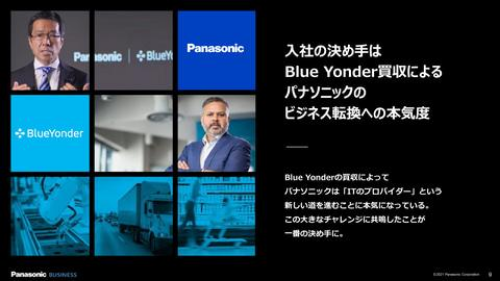What is the significance of the prominent figures in the image?
Refer to the image and provide a one-word or short phrase answer.

Leadership and innovation